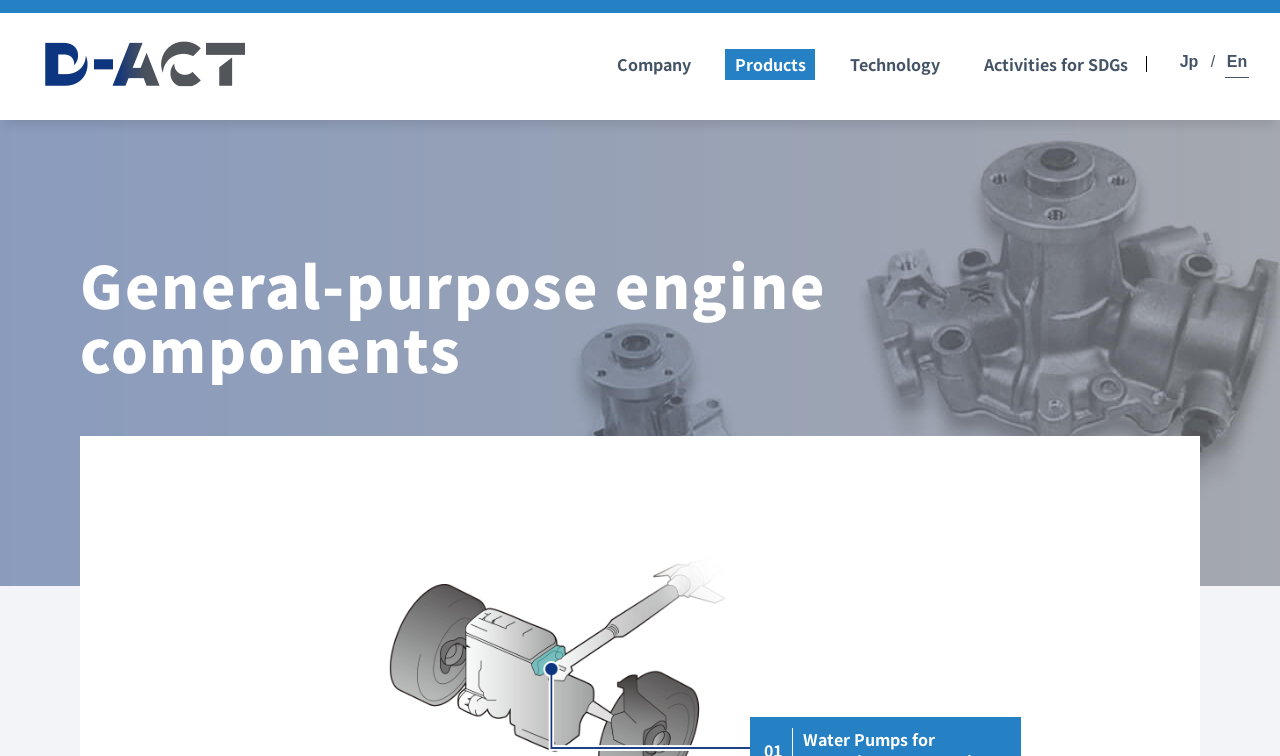Reply to the question with a brief word or phrase: What is the name of the company?

D-ACT Co.,ltd.